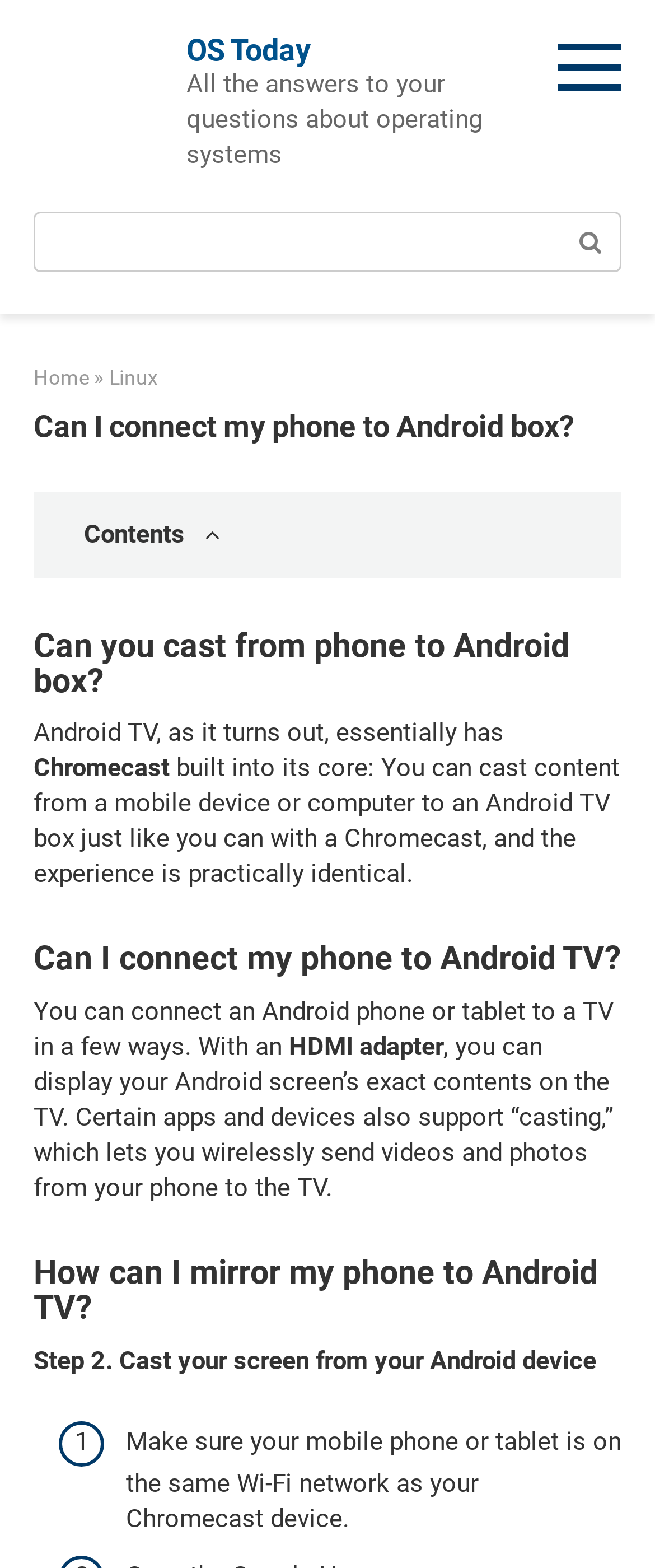Can you find the bounding box coordinates for the UI element given this description: "OS Today"? Provide the coordinates as four float numbers between 0 and 1: [left, top, right, bottom].

[0.285, 0.02, 0.474, 0.043]